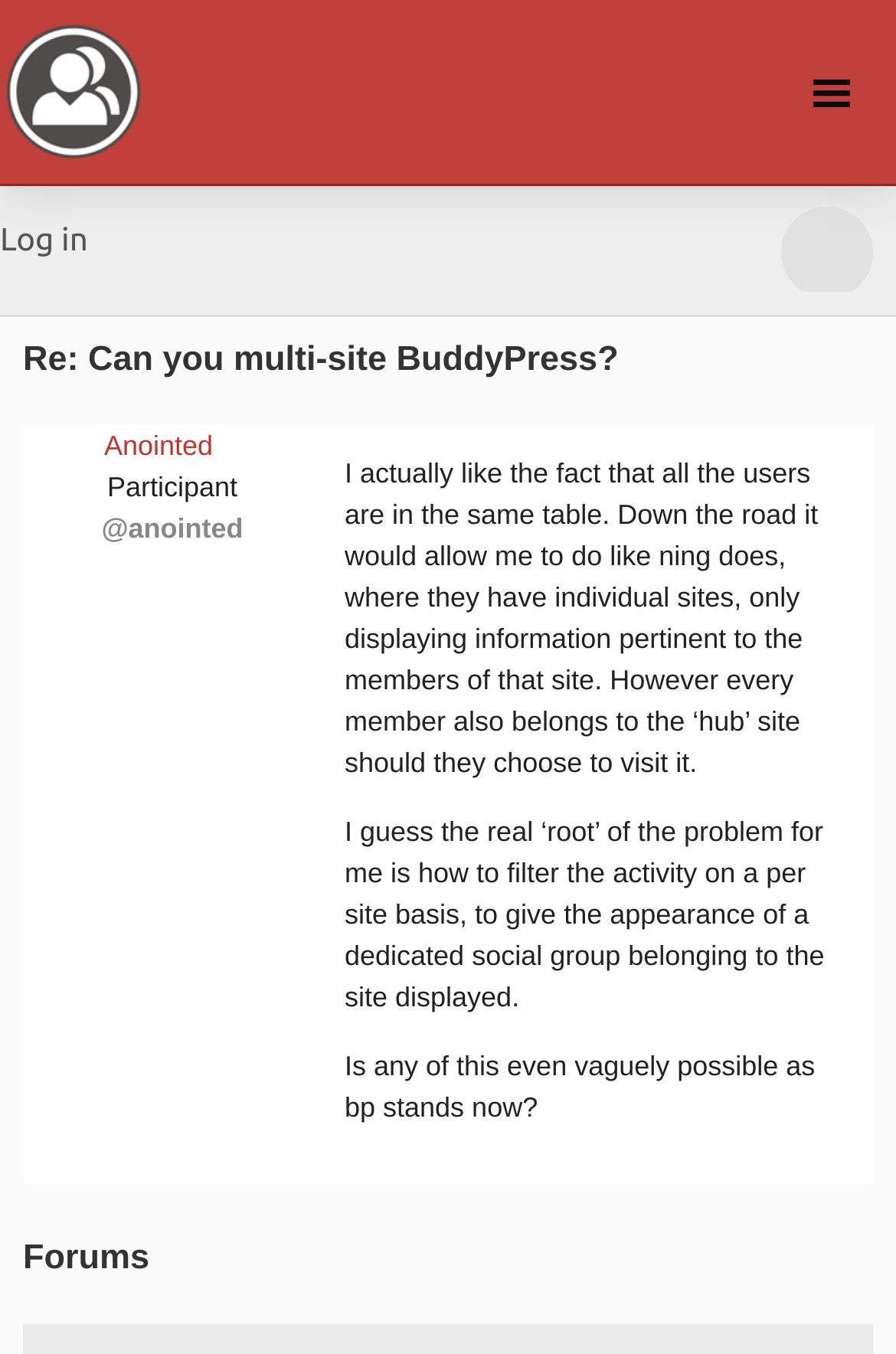What is the topic of the discussion?
Using the visual information, reply with a single word or short phrase.

multi-site BuddyPress